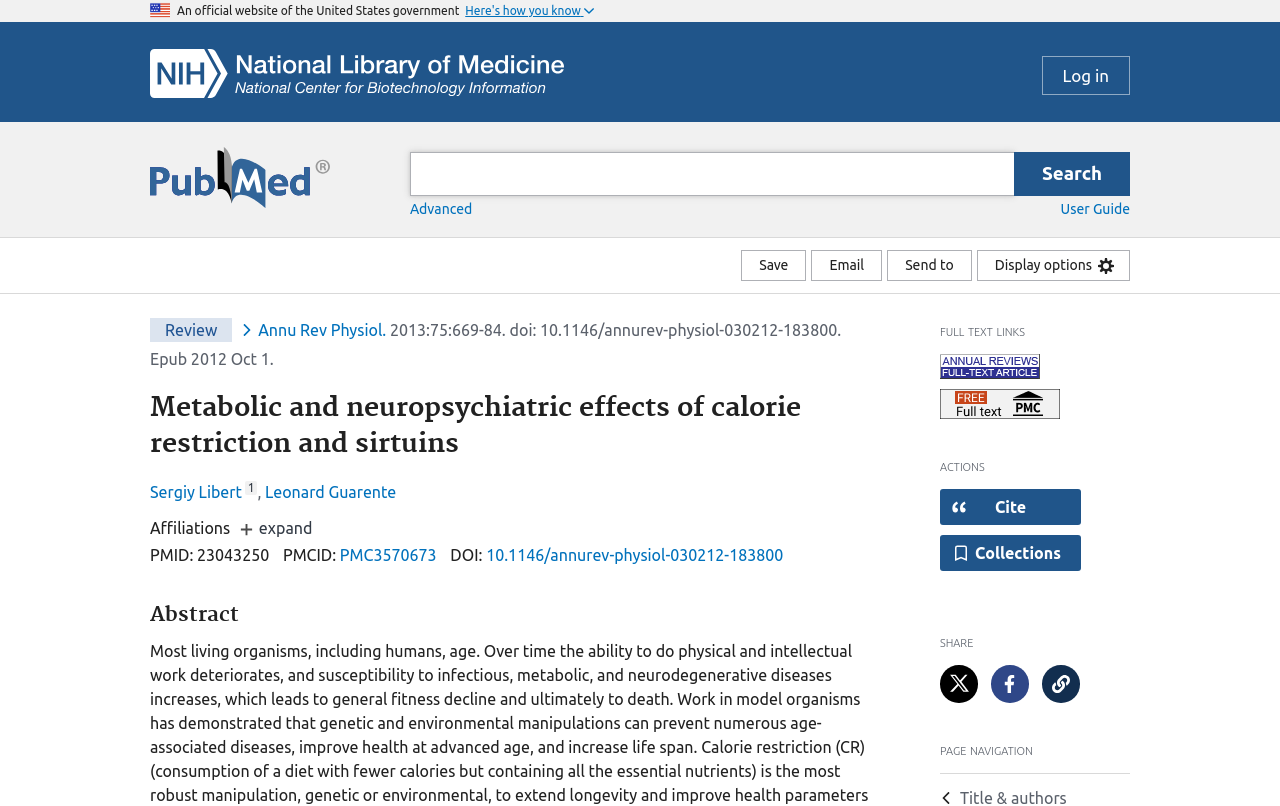What is the logo of the website?
Answer the question with a single word or phrase derived from the image.

NCBI Logo